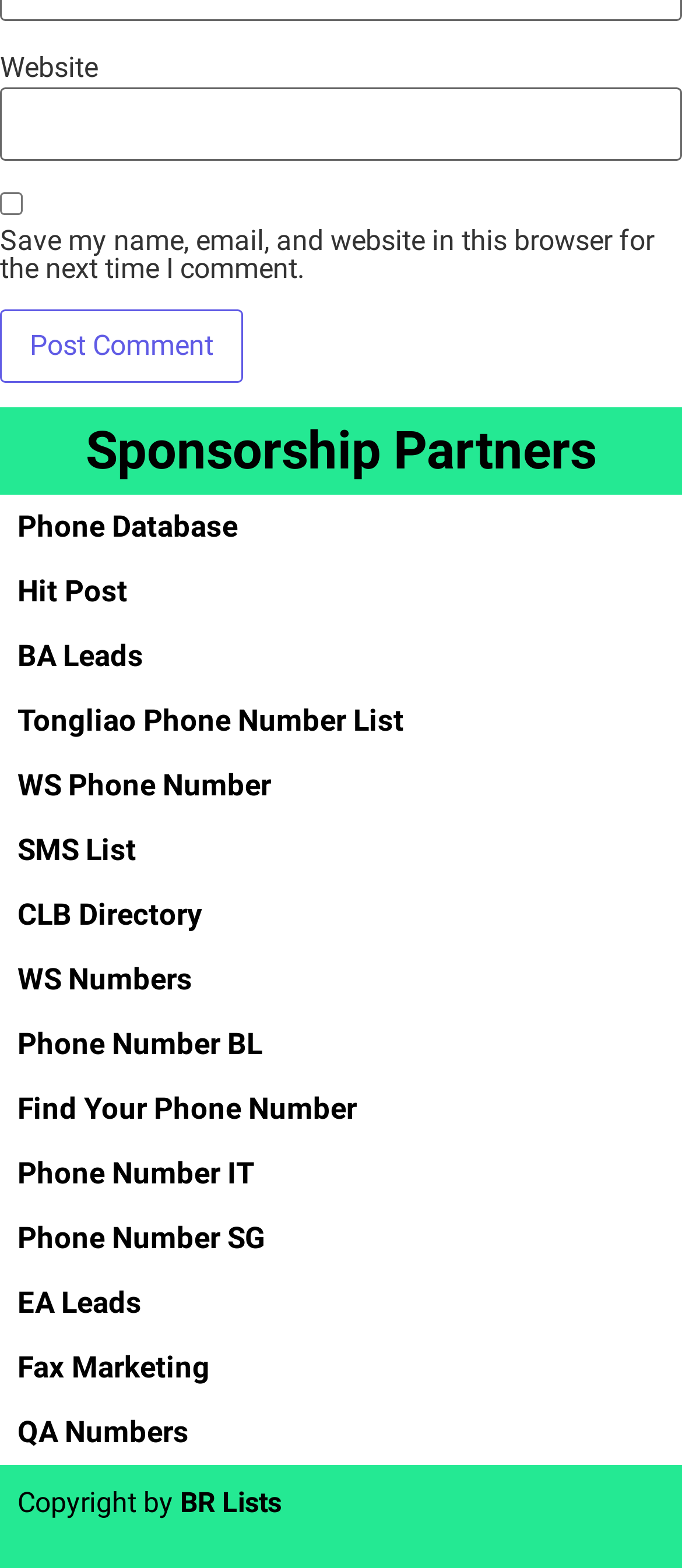Identify the coordinates of the bounding box for the element described below: "Knowledge Base". Return the coordinates as four float numbers between 0 and 1: [left, top, right, bottom].

None